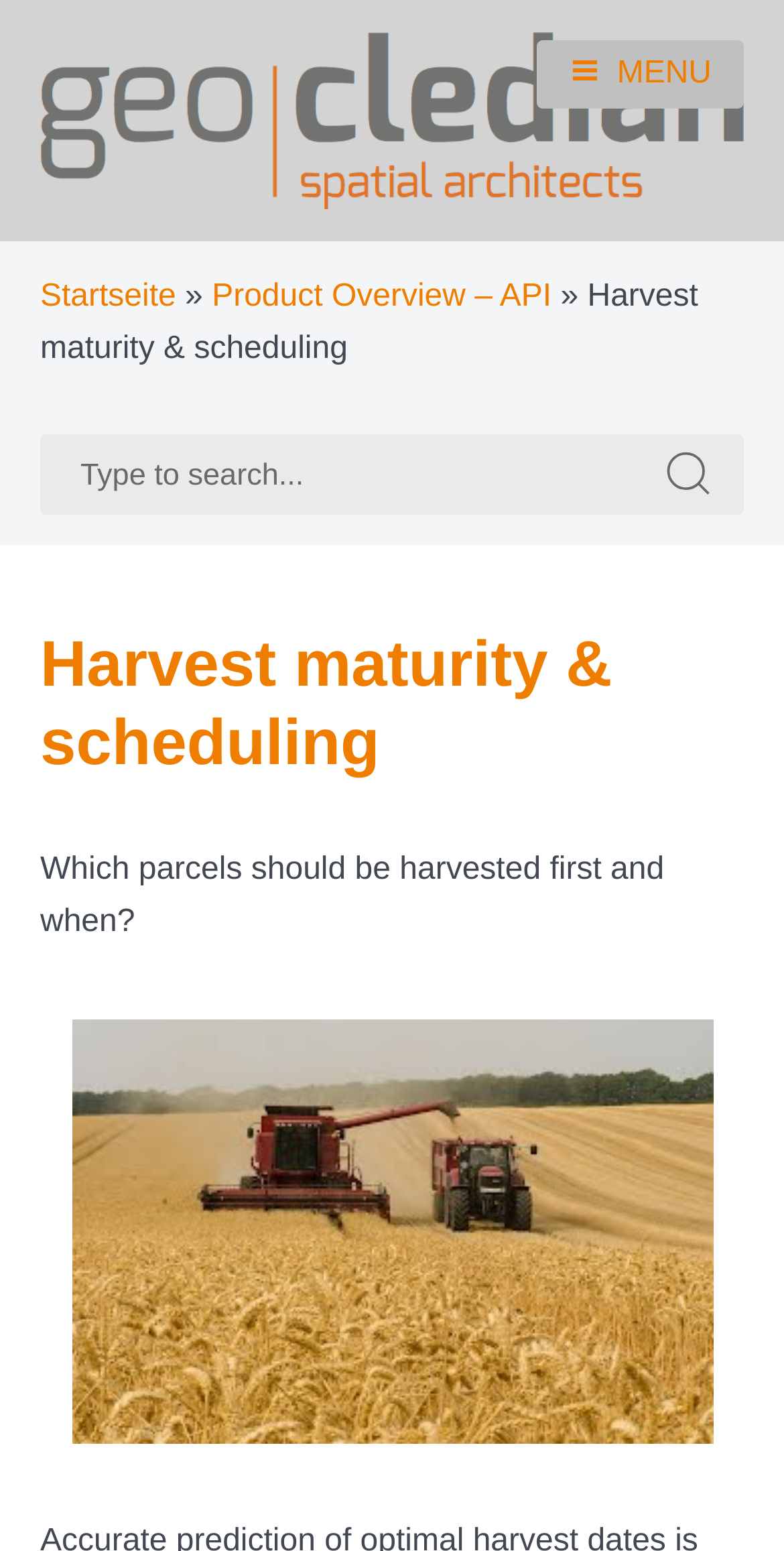Provide the bounding box coordinates of the HTML element described by the text: "Search for:". The coordinates should be in the format [left, top, right, bottom] with values between 0 and 1.

[0.808, 0.281, 0.949, 0.332]